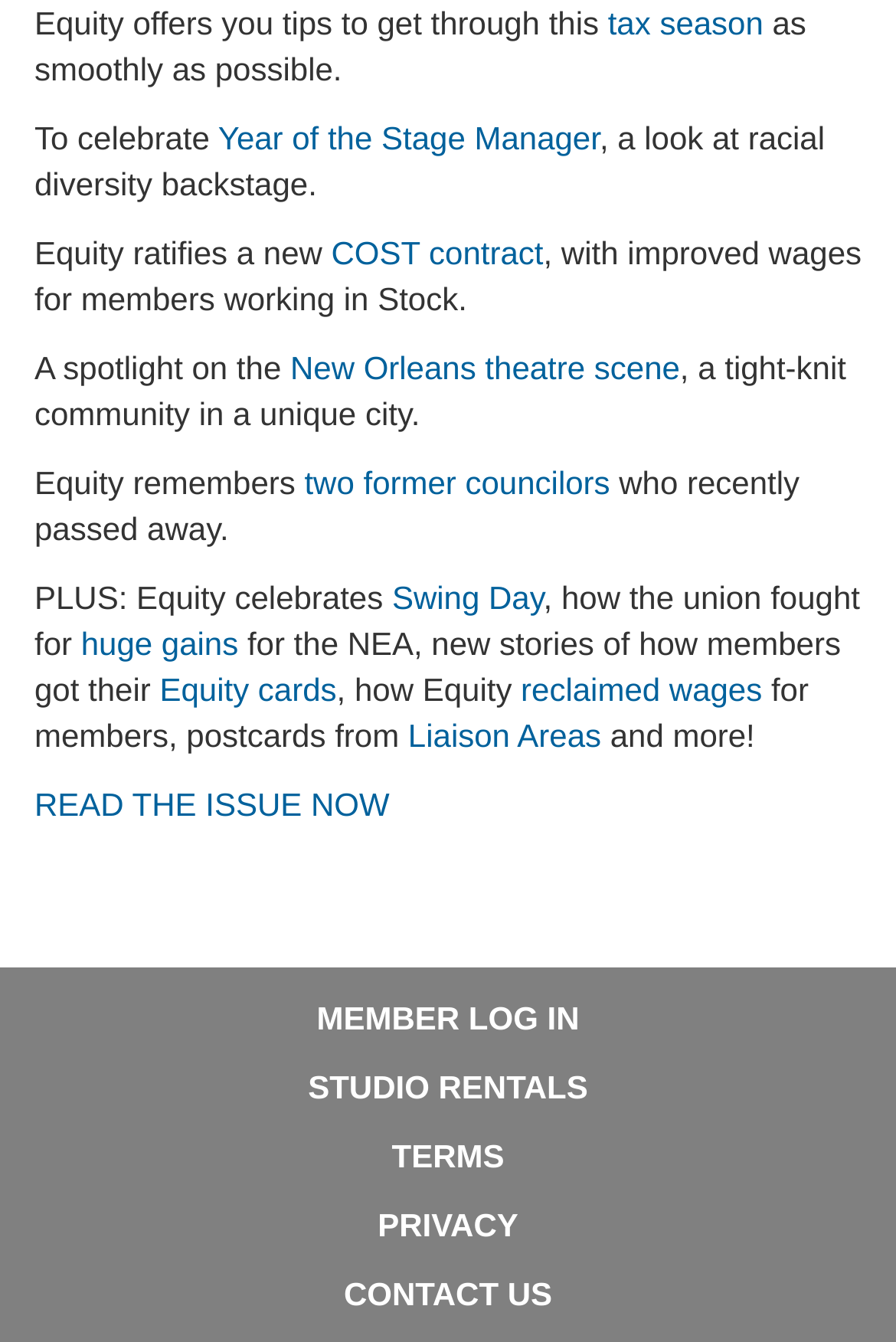What is the 'Swing Day' celebration about?
Using the information presented in the image, please offer a detailed response to the question.

The link 'Swing Day' is accompanied by the text ', how the union fought for huge gains for the NEA.', suggesting that the celebration is related to the union's efforts and achievements in fighting for gains or benefits for its members, particularly in the context of the National Endowment for the Arts (NEA).